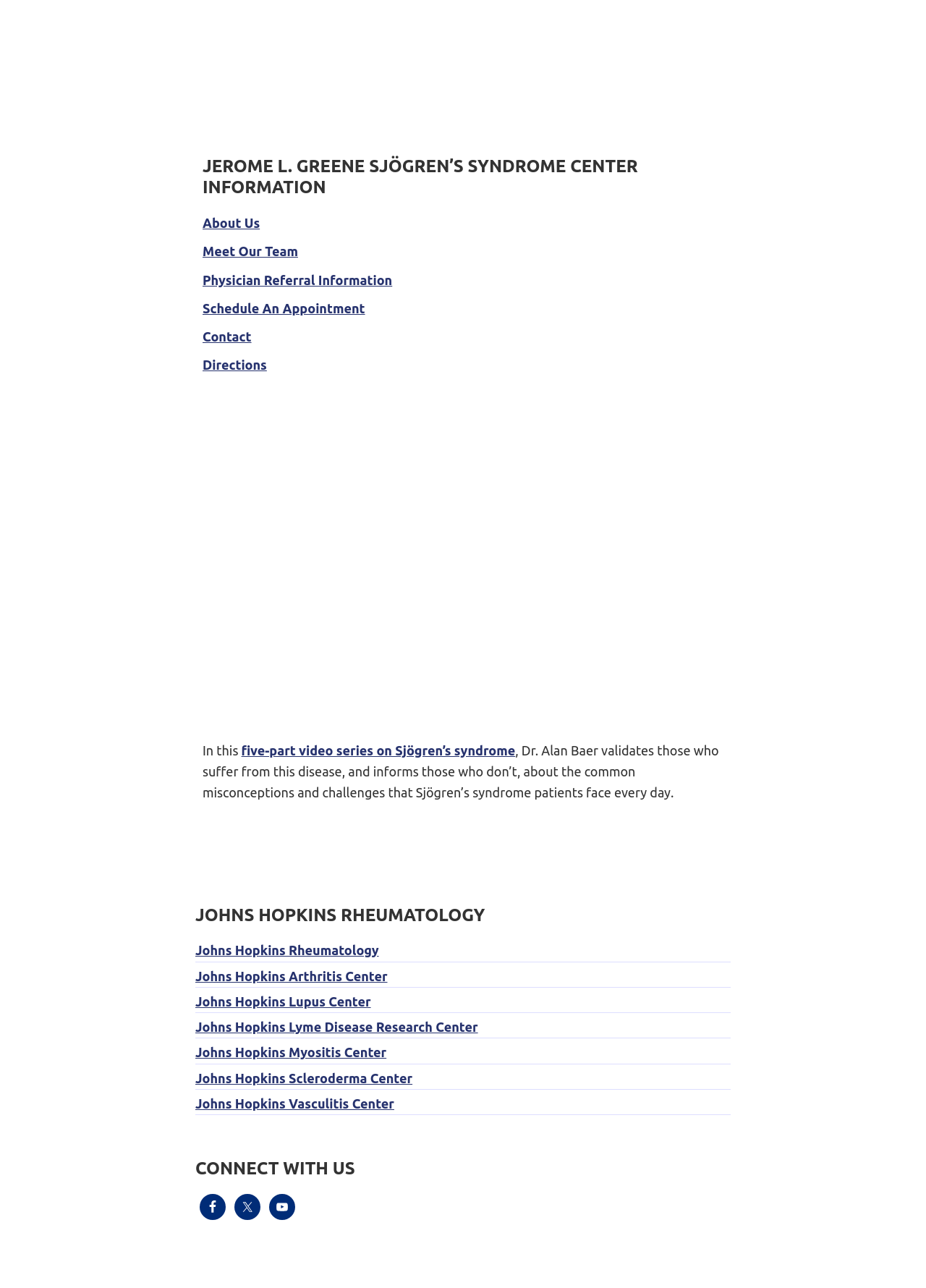Please identify the bounding box coordinates of the area that needs to be clicked to fulfill the following instruction: "View 'Dr. Alan Baer in Chair in Front of Brick Wall Discussing Sjögren’s Syndrome' video."

[0.219, 0.545, 0.781, 0.556]